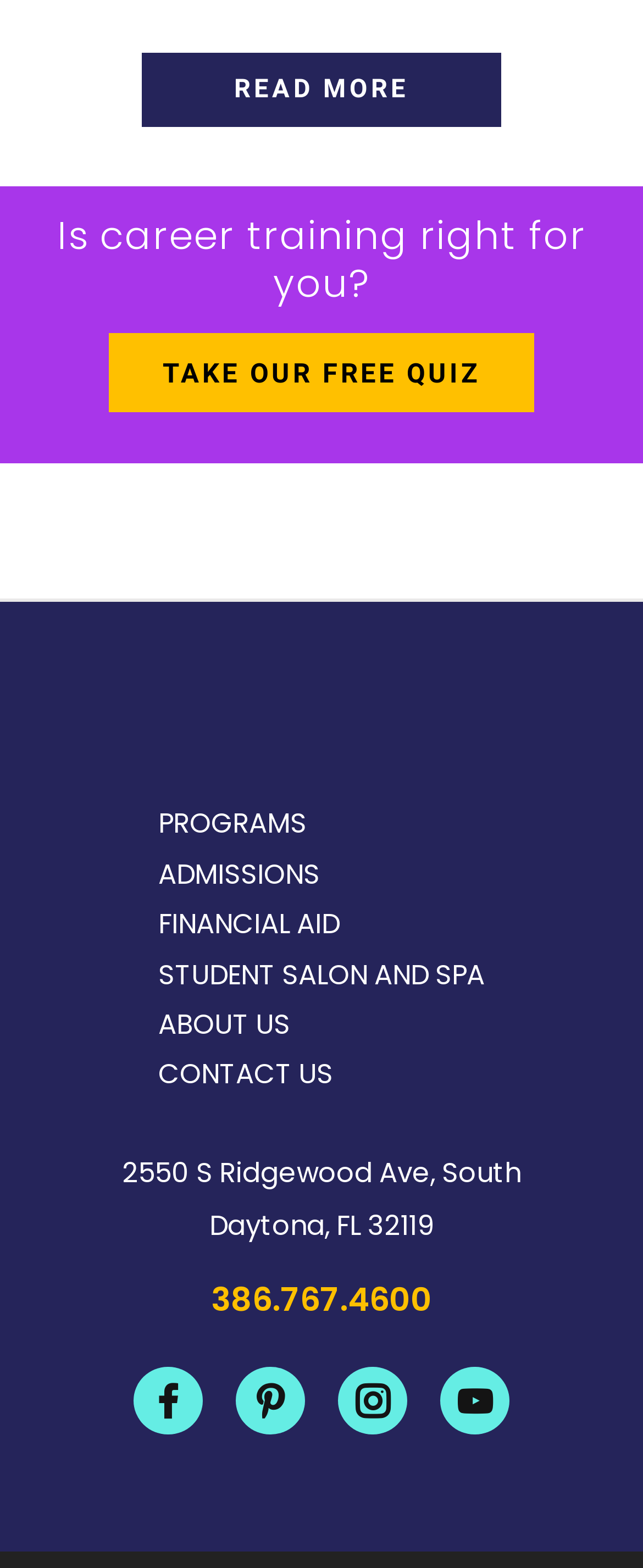Indicate the bounding box coordinates of the element that must be clicked to execute the instruction: "Click on 'READ MORE'". The coordinates should be given as four float numbers between 0 and 1, i.e., [left, top, right, bottom].

[0.22, 0.033, 0.78, 0.081]